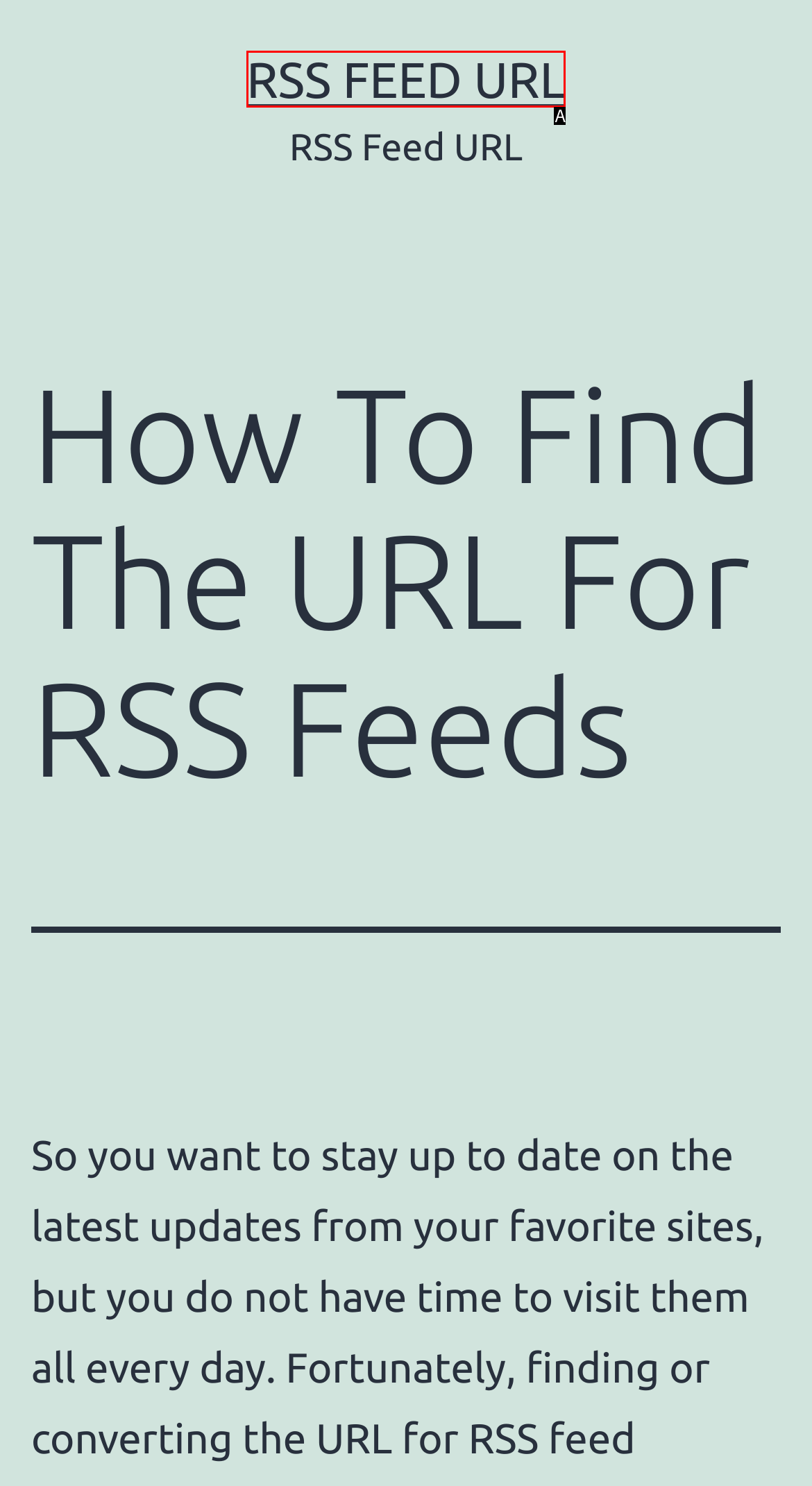From the given choices, determine which HTML element matches the description: RSS Feed URL. Reply with the appropriate letter.

A